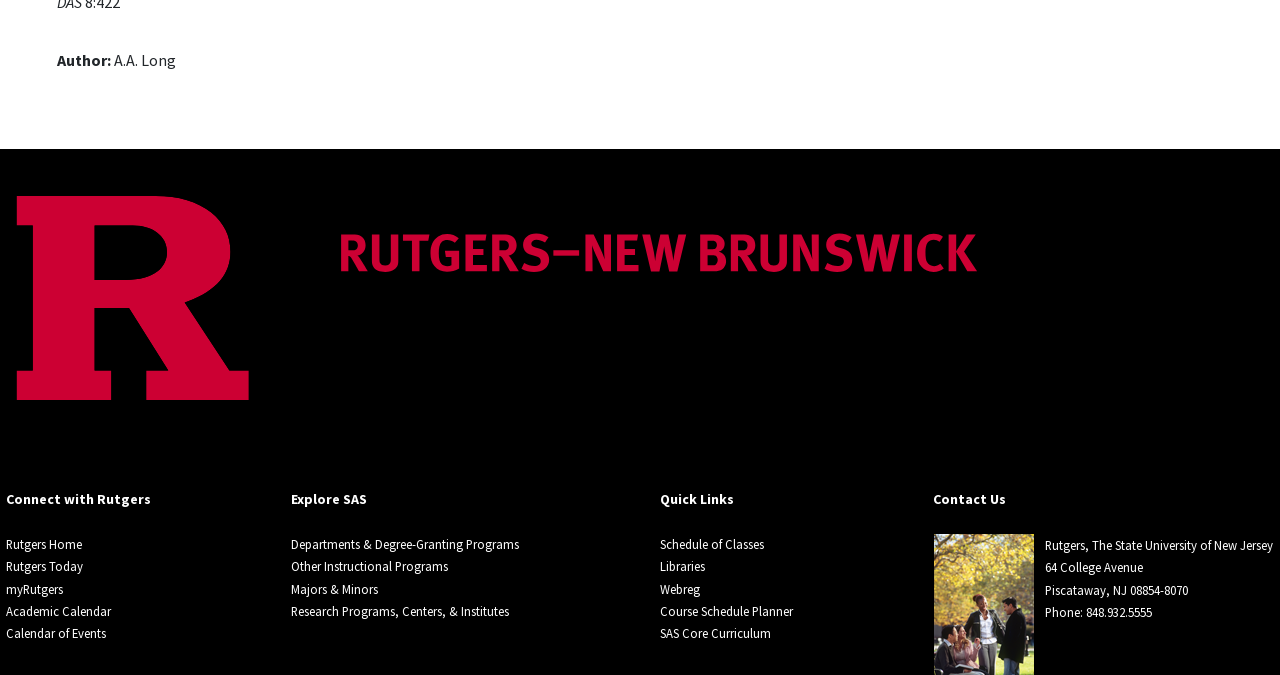Pinpoint the bounding box coordinates of the element you need to click to execute the following instruction: "Click on Rutgers Home". The bounding box should be represented by four float numbers between 0 and 1, in the format [left, top, right, bottom].

[0.005, 0.794, 0.064, 0.817]